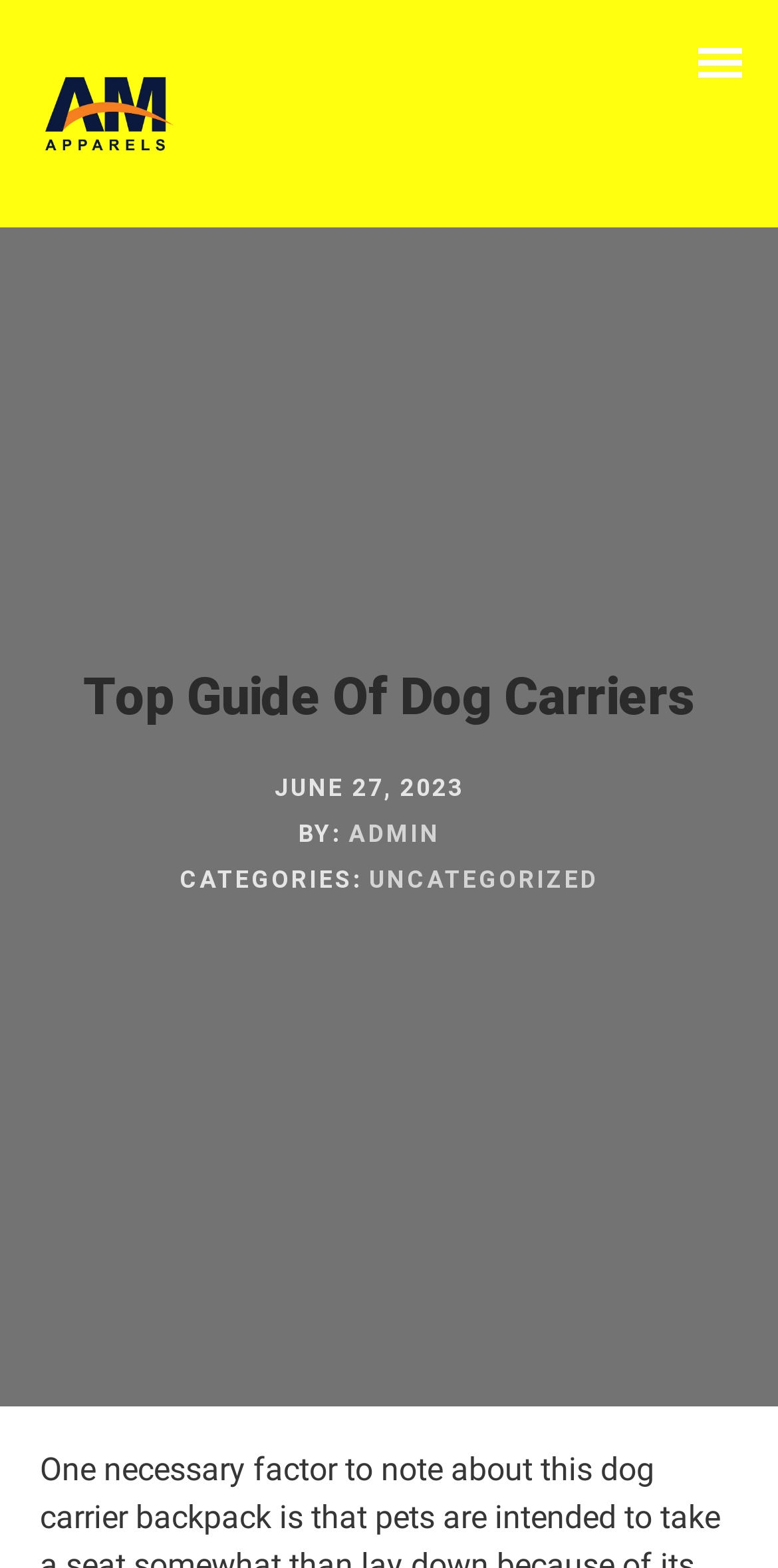Please find the bounding box coordinates of the clickable region needed to complete the following instruction: "visit the District 70 Human Rights Committee page". The bounding box coordinates must consist of four float numbers between 0 and 1, i.e., [left, top, right, bottom].

None